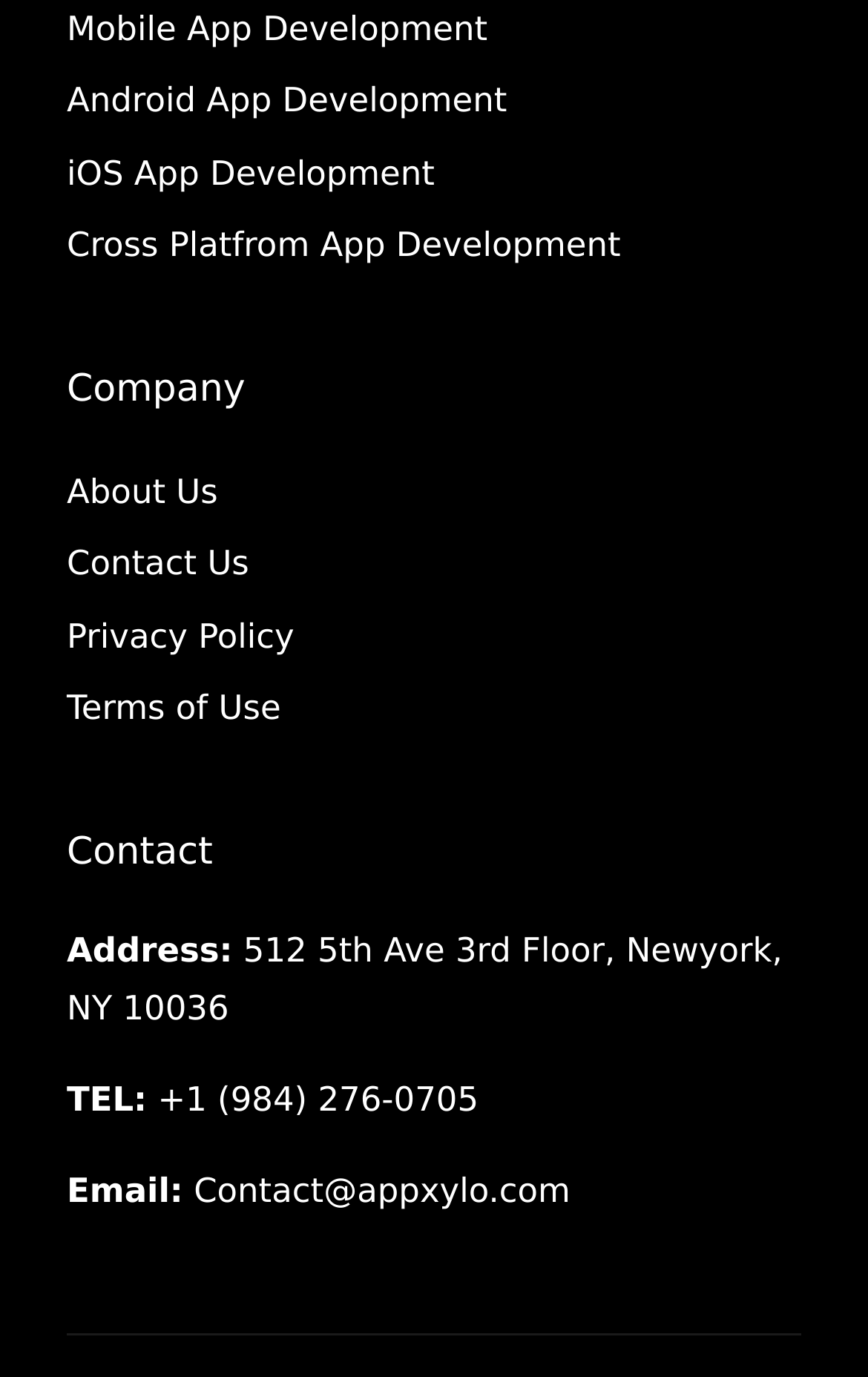How many links are there in the footer section?
Your answer should be a single word or phrase derived from the screenshot.

5